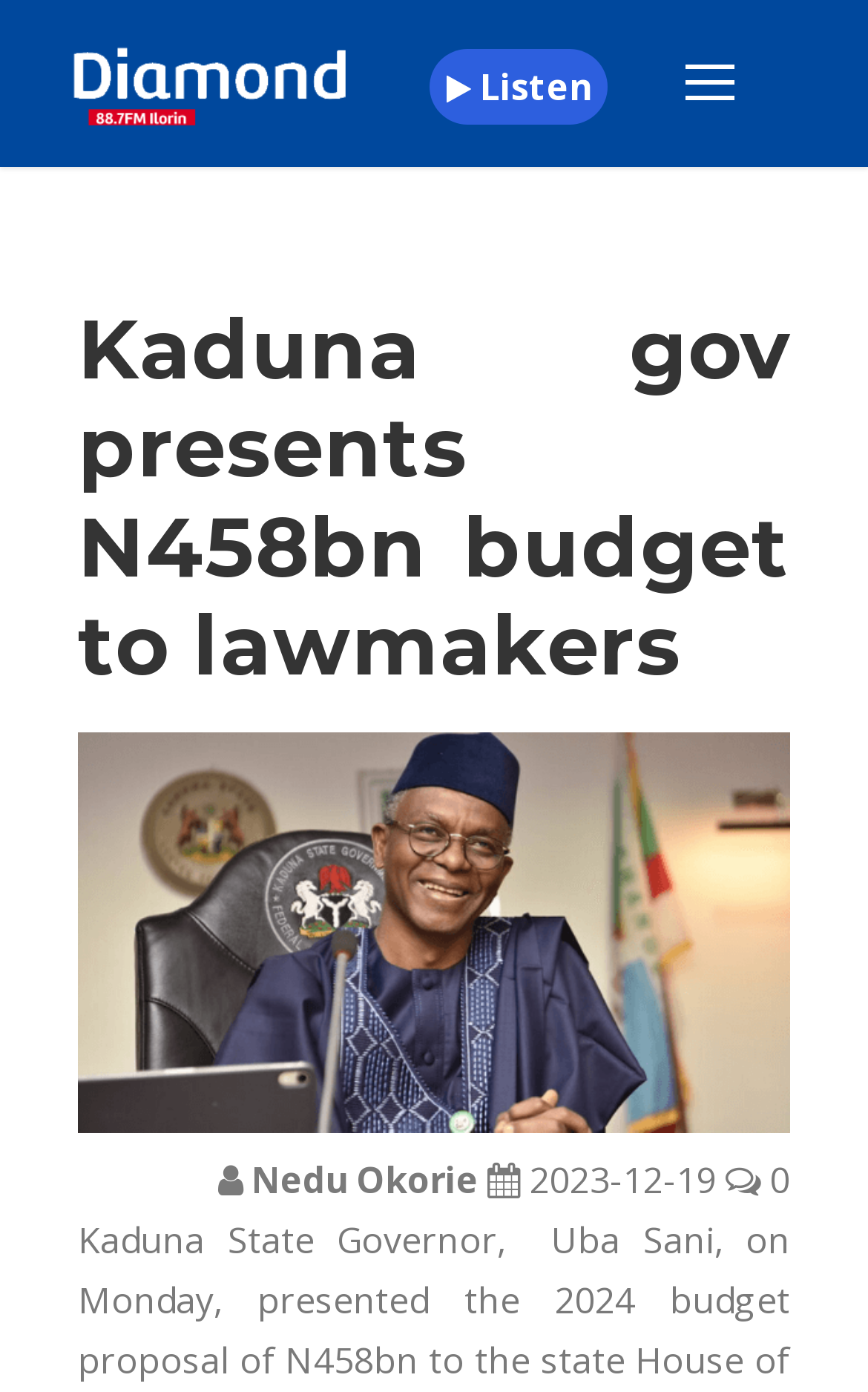Please reply to the following question with a single word or a short phrase:
How many comments are there on the article?

0